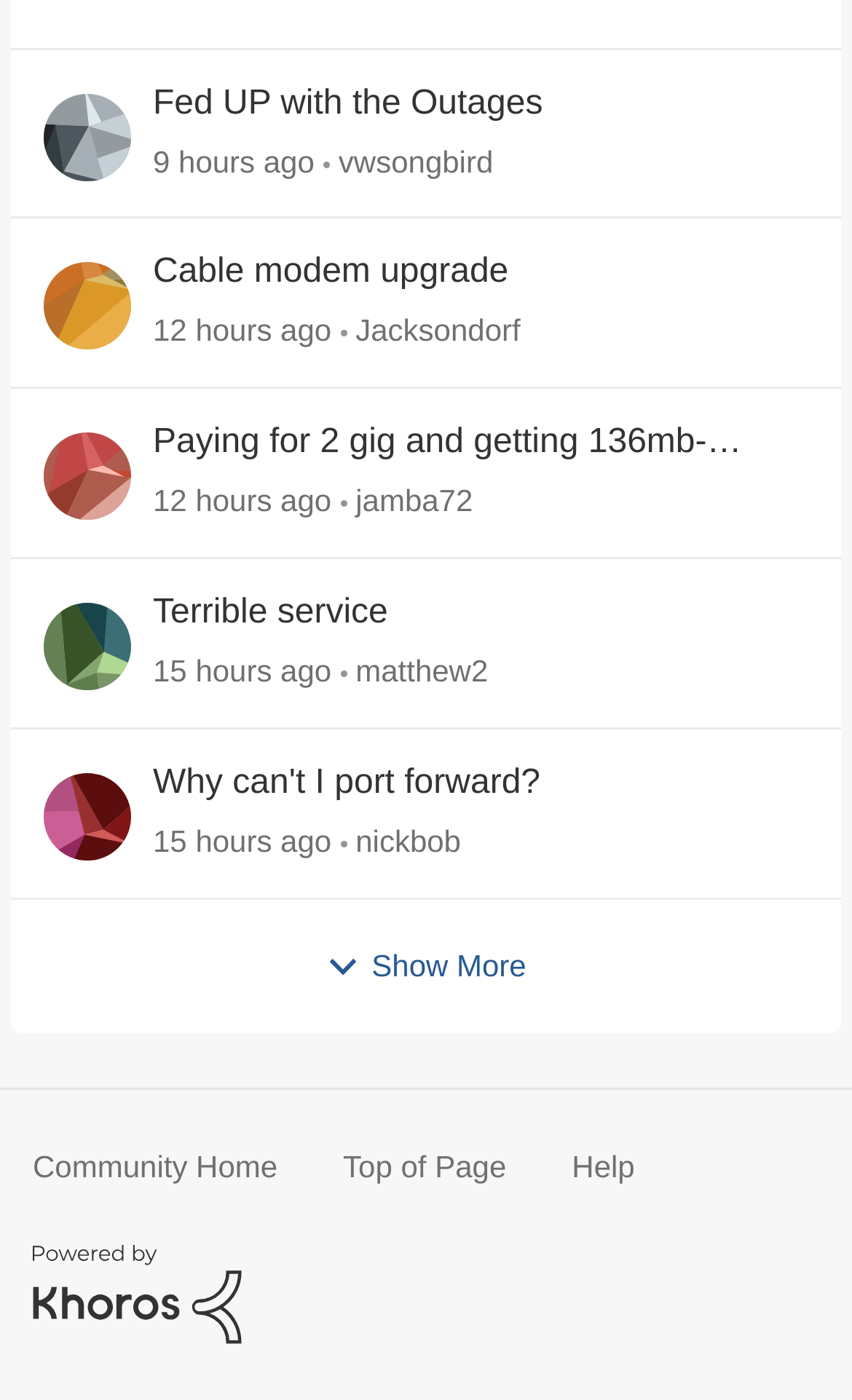Please identify the bounding box coordinates of the area that needs to be clicked to fulfill the following instruction: "Submit a directory."

None